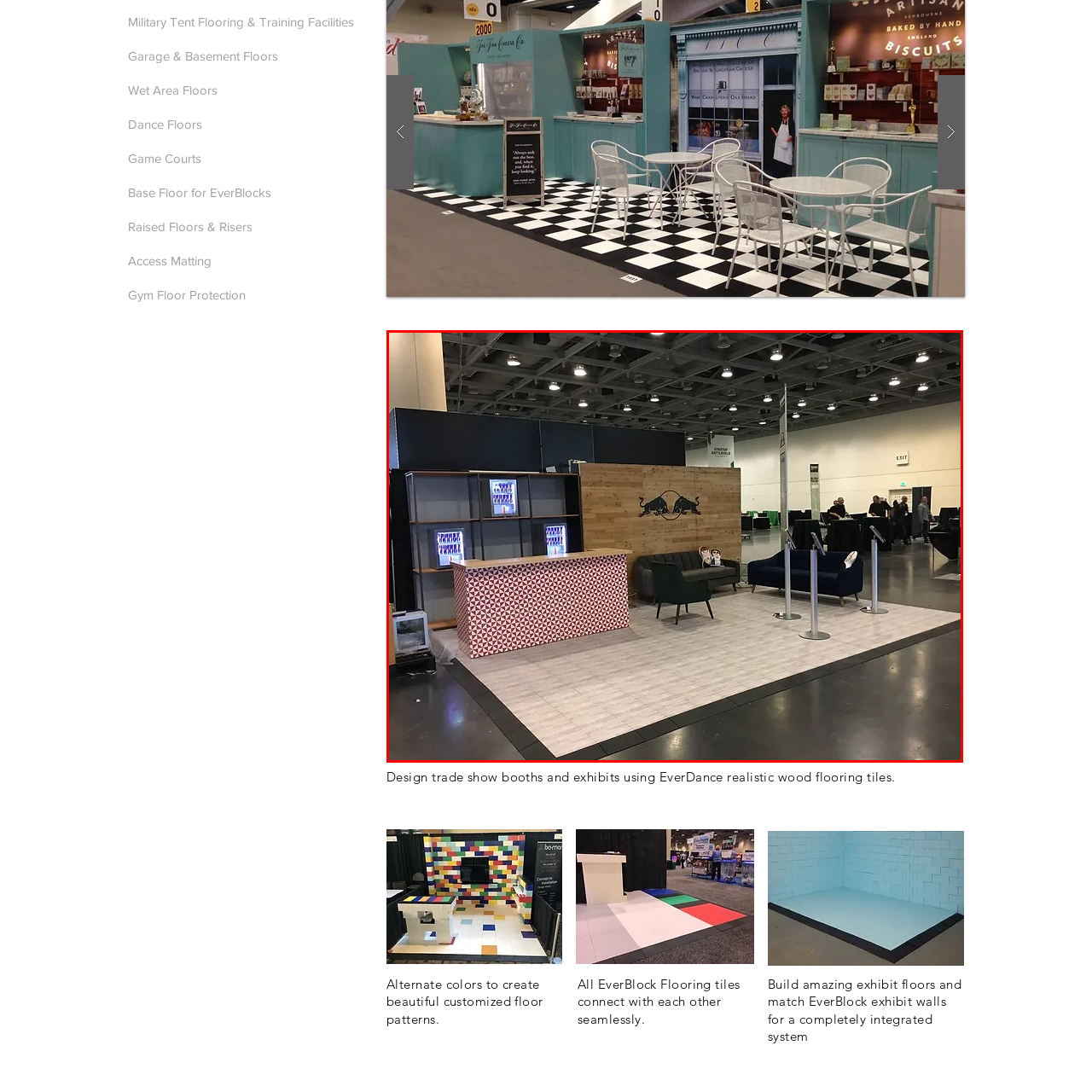Focus your attention on the image enclosed by the red boundary and provide a thorough answer to the question that follows, based on the image details: What is the material of the flooring?

The question inquires about the material of the flooring in the image. According to the caption, 'the flooring consists of realistic wood tiles, enhancing the overall inviting atmosphere of the exhibit'. Hence, the answer is realistic wood tiles.